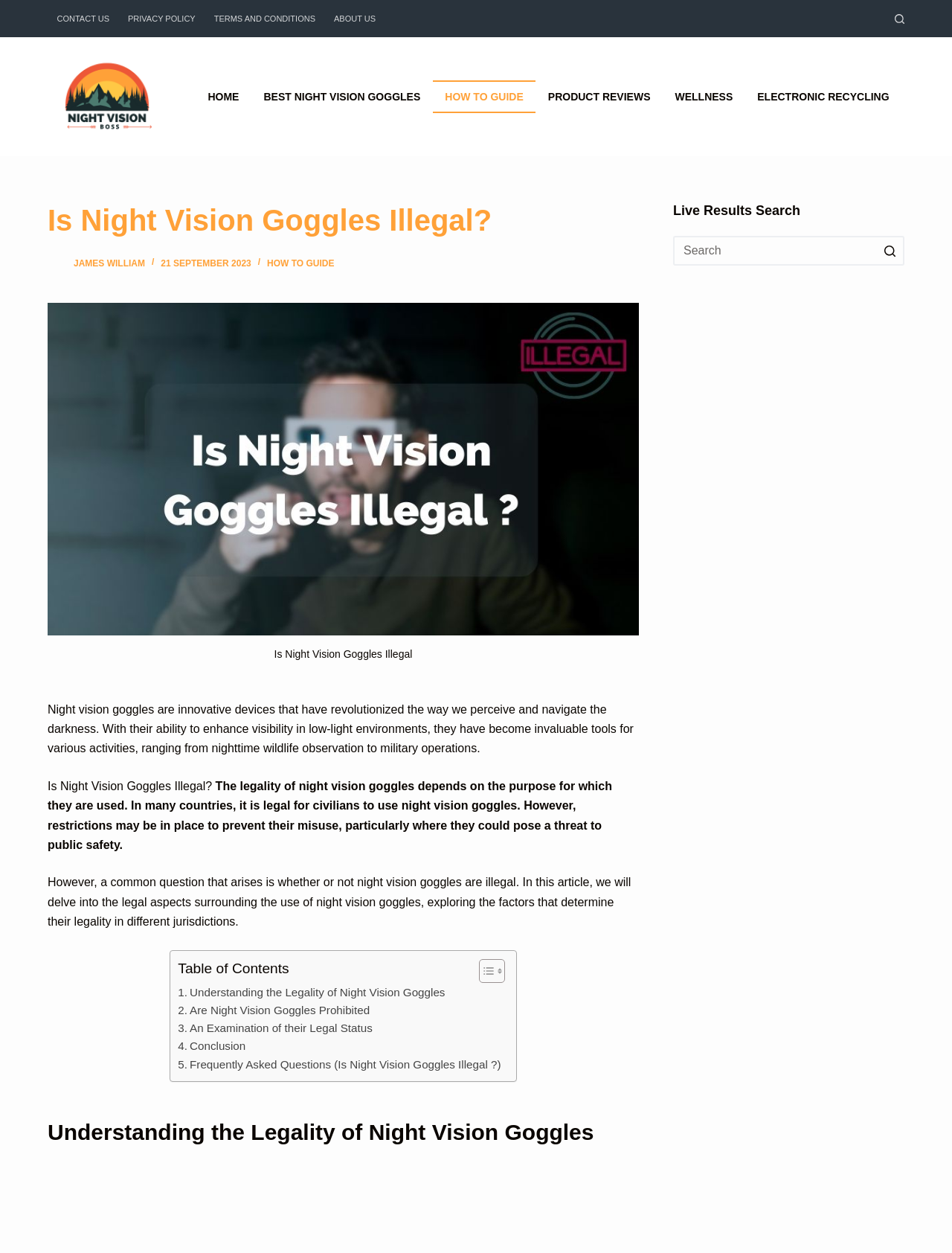Please determine the bounding box coordinates of the element to click on in order to accomplish the following task: "Click on the 'CONTACT US' menu item". Ensure the coordinates are four float numbers ranging from 0 to 1, i.e., [left, top, right, bottom].

[0.05, 0.0, 0.125, 0.03]